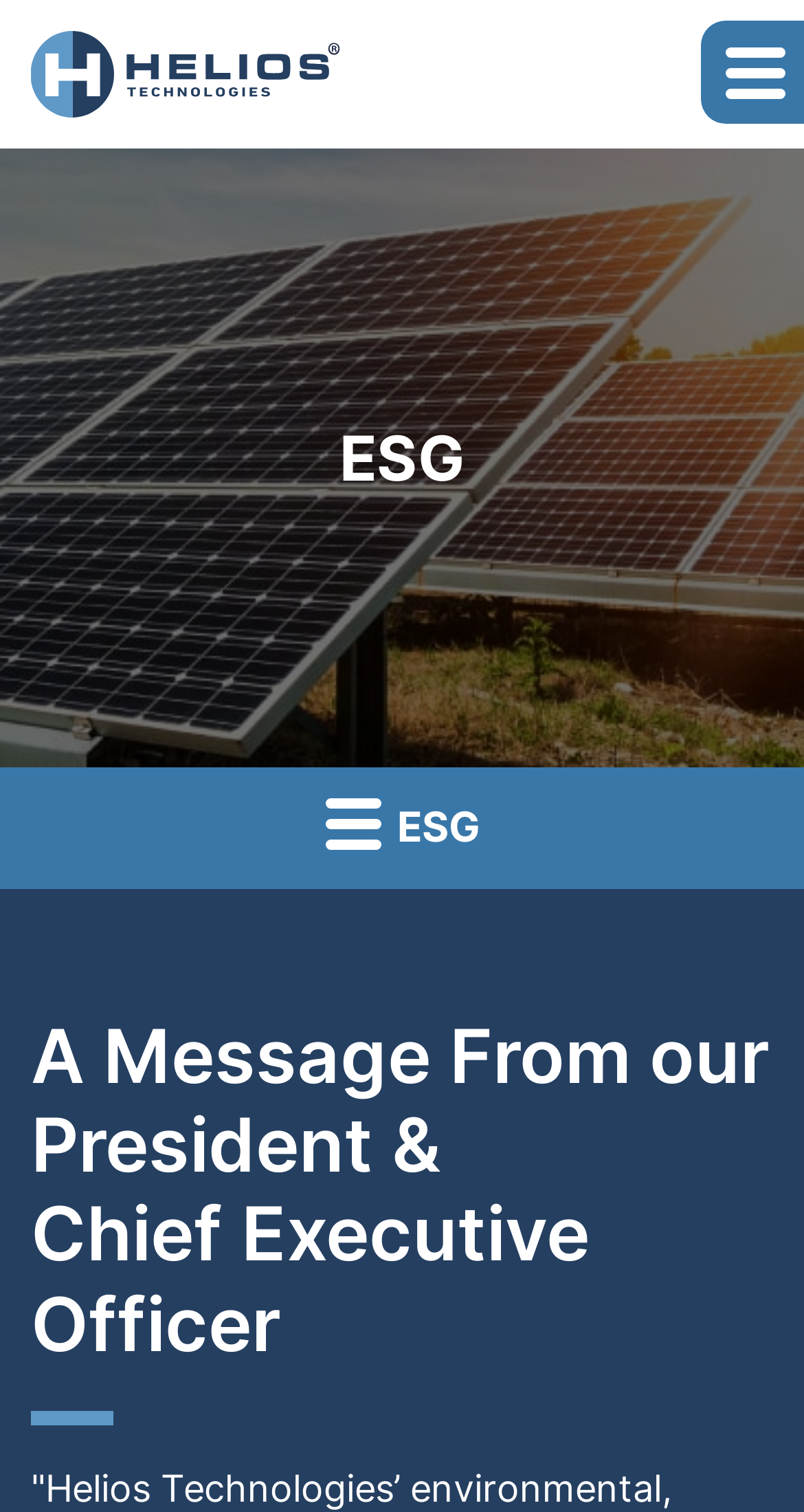What is the name of the company?
Answer the question with a single word or phrase, referring to the image.

Helios Technologies